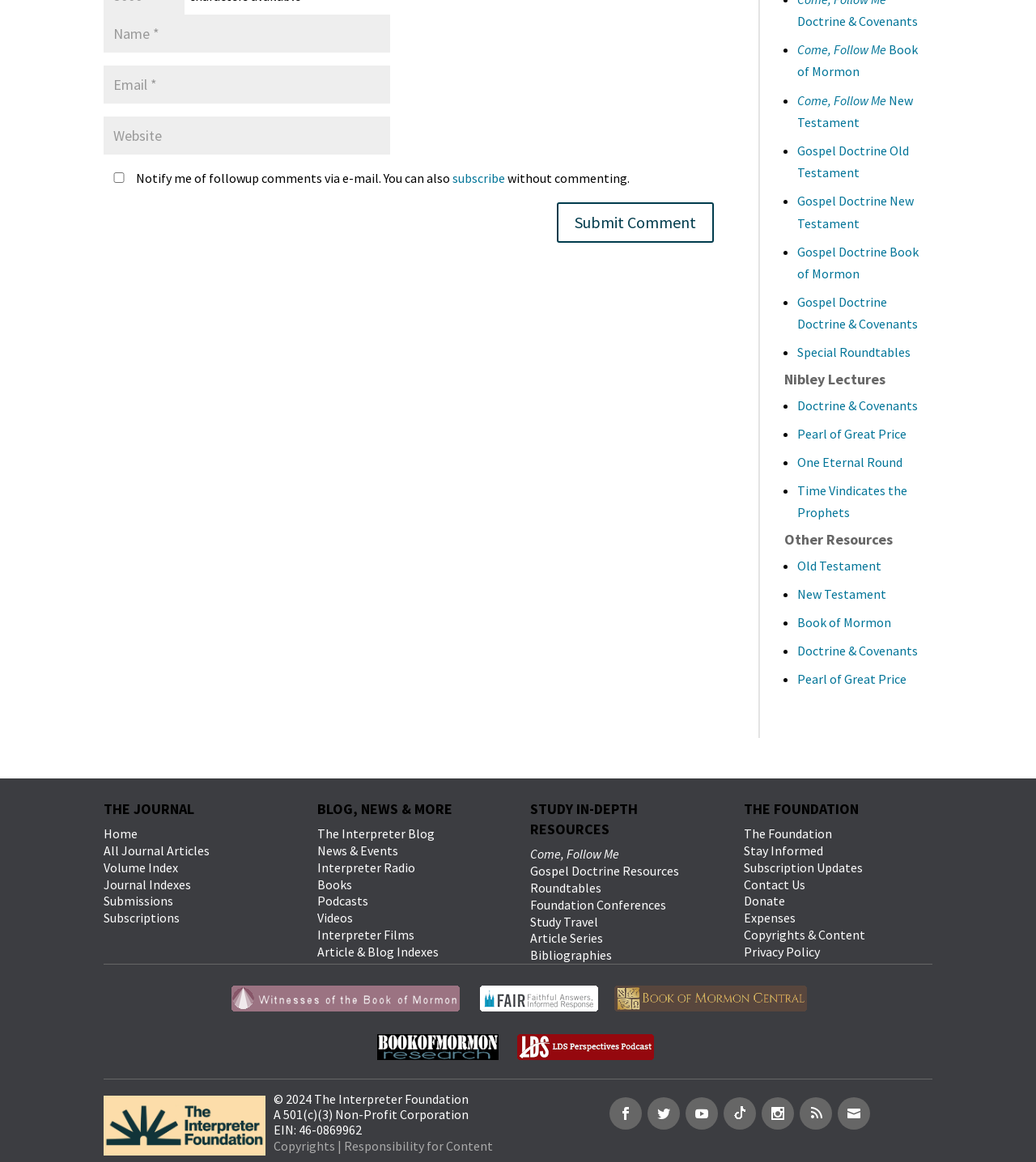What is the purpose of the textboxes at the top?
Using the image as a reference, give a one-word or short phrase answer.

Comment submission